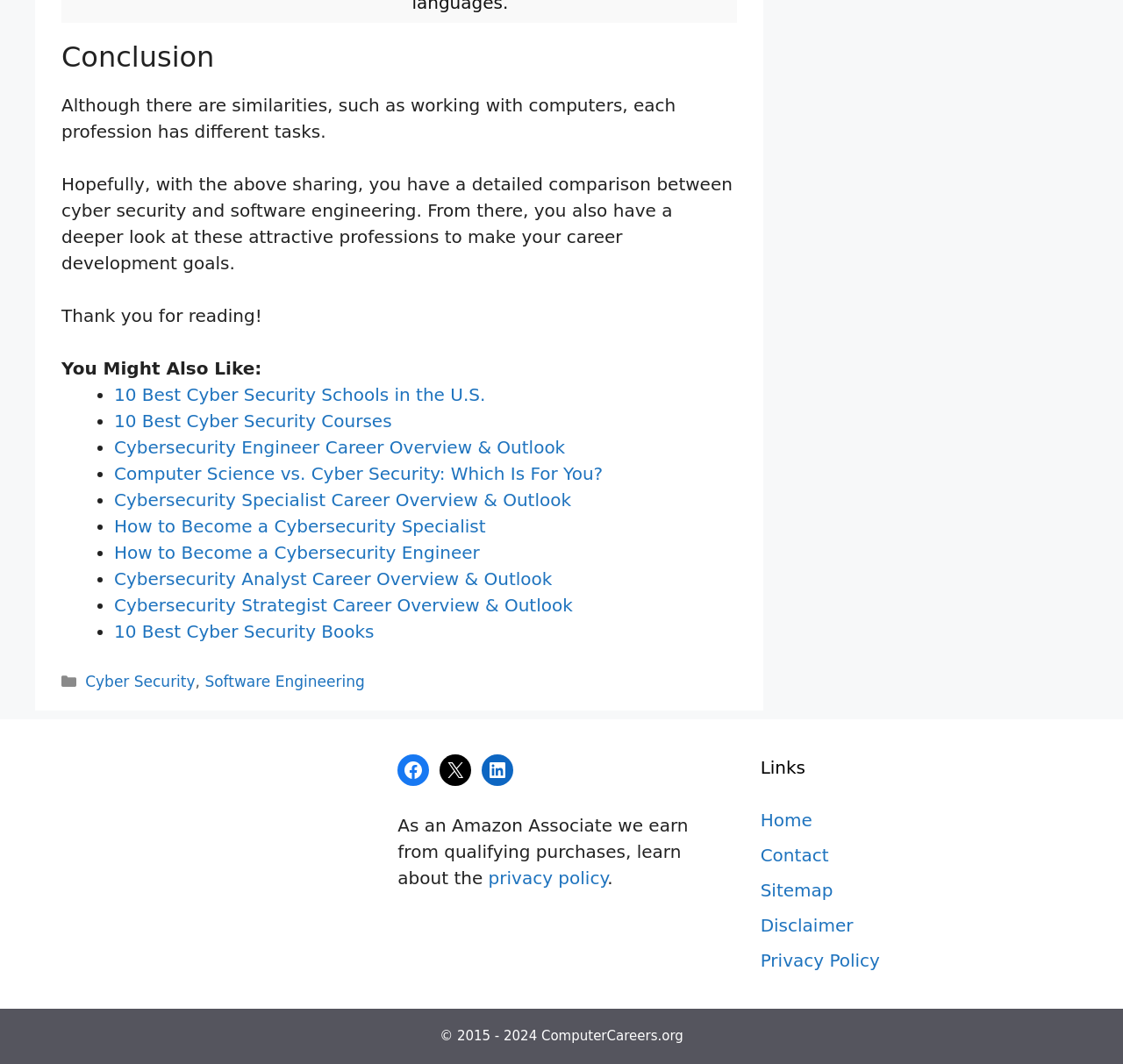Please find the bounding box coordinates of the element that needs to be clicked to perform the following instruction: "Go to the 'Home' page". The bounding box coordinates should be four float numbers between 0 and 1, represented as [left, top, right, bottom].

[0.677, 0.761, 0.723, 0.781]